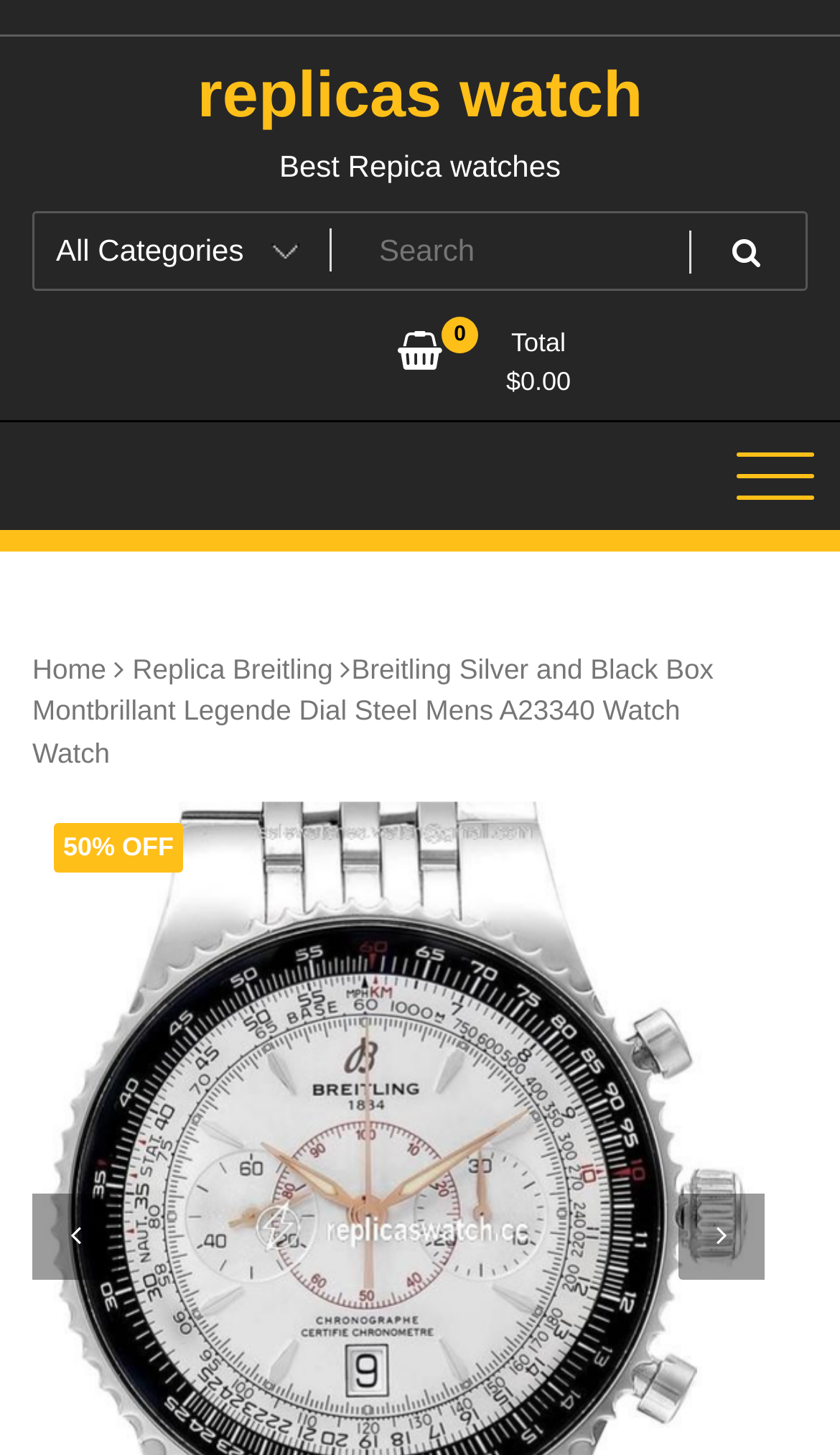What is the current total cost?
Please answer the question with as much detail and depth as you can.

The total cost is displayed on the top right corner of the webpage, next to the shopping cart icon, which is currently $0.00.